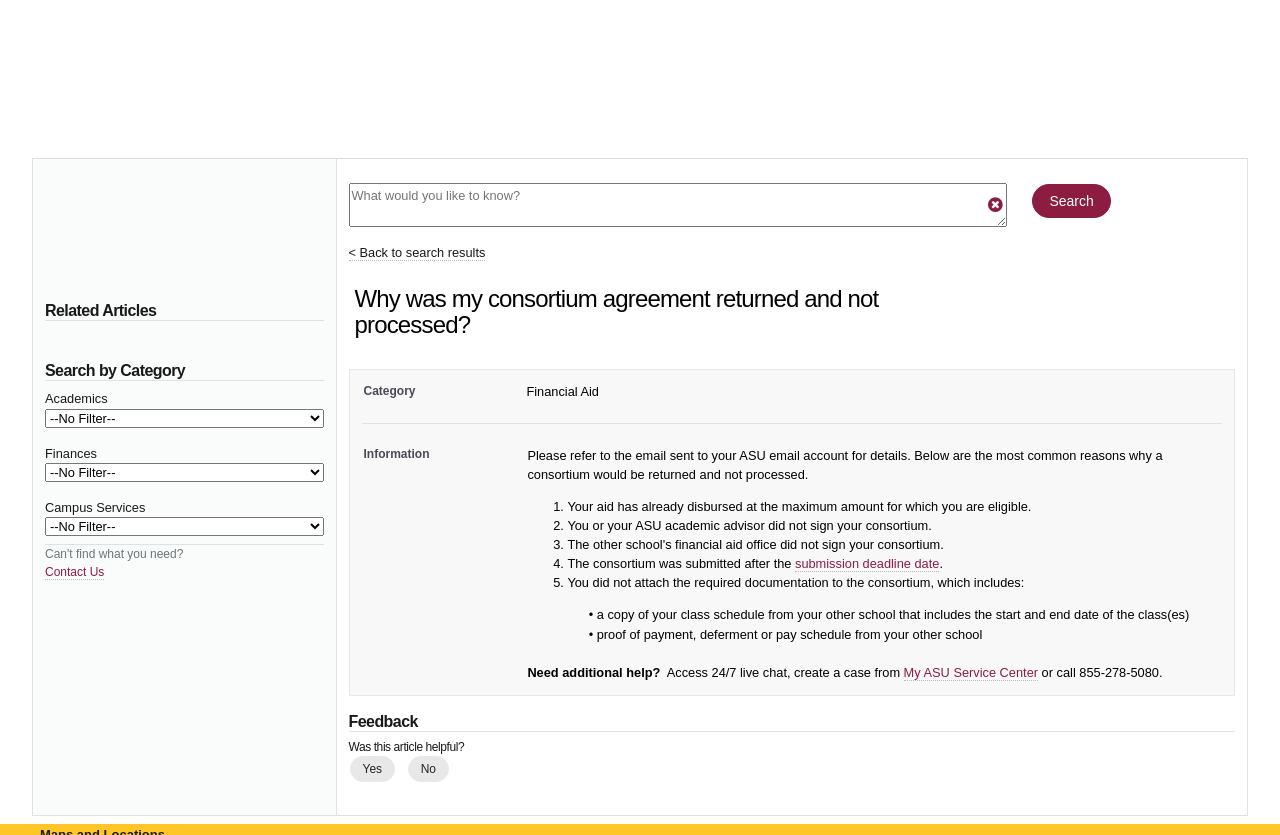Generate a detailed explanation of the webpage's features and information.

This webpage is an FAQ page that provides information on why a consortium agreement may be returned and not processed. The page has a clear structure, with several sections and elements organized in a logical manner.

At the top of the page, there is a heading that reads "FAQ: Why was my consortium agreement returned and not processed?" This is followed by a series of links and comboboxes that allow users to search by category or access related articles.

Below this section, there is a table with two columns, one for category and one for information. The table has several rows, each providing a reason why a consortium agreement may be returned, along with a brief explanation. The reasons include financial aid already being disbursed, lack of signatures from the student or academic advisor, and failure to attach required documentation.

The required documentation is listed in a nested table, which includes a copy of the class schedule and proof of payment or deferment from the other school. The table also provides contact information for additional help, including a 24/7 live chat, a service center, and a phone number.

Further down the page, there is a section for feedback, which includes a heading and two buttons labeled "Yes" and "No" to indicate whether the article was helpful.